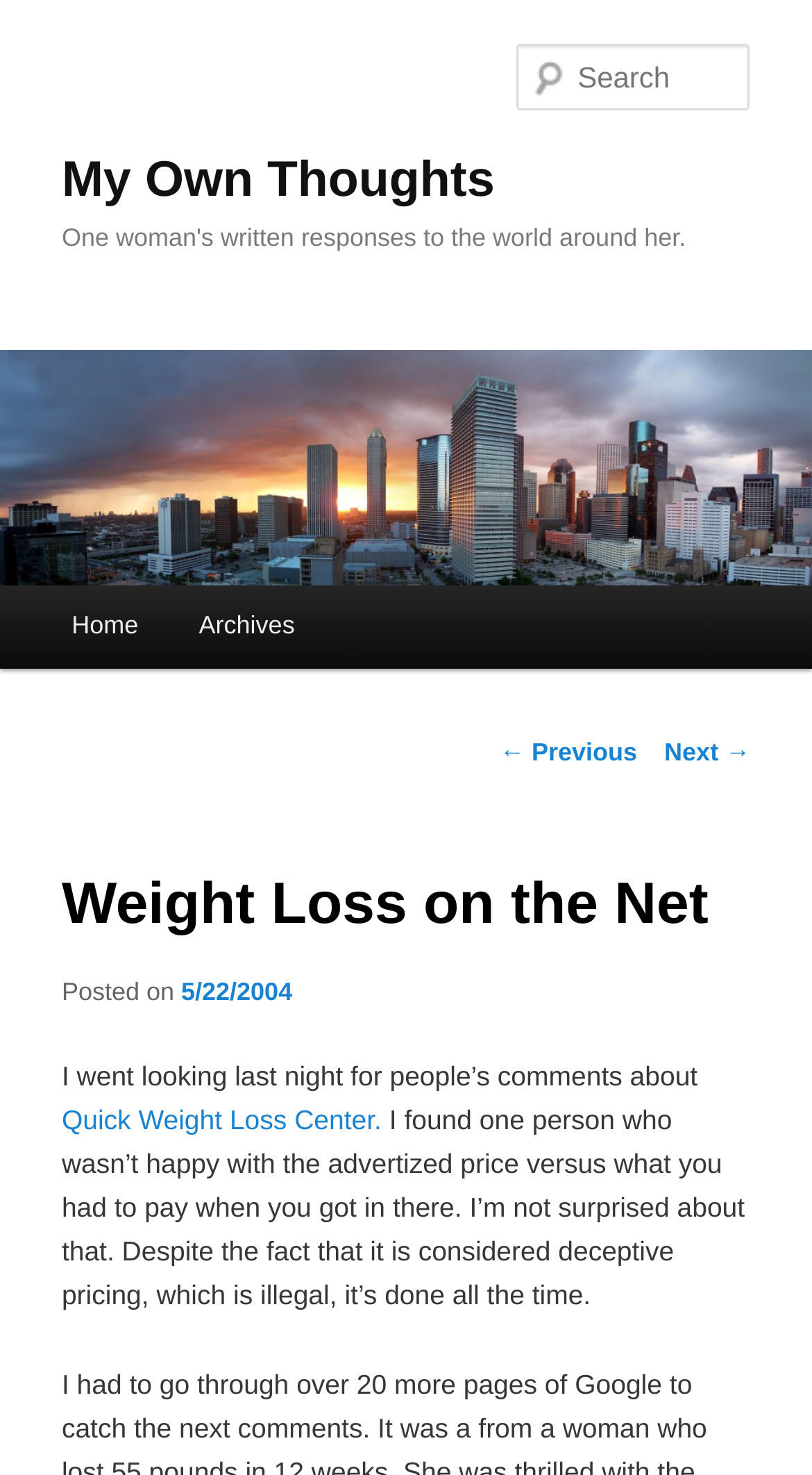Point out the bounding box coordinates of the section to click in order to follow this instruction: "Click on the 'My Own Thoughts' link".

[0.076, 0.103, 0.609, 0.141]